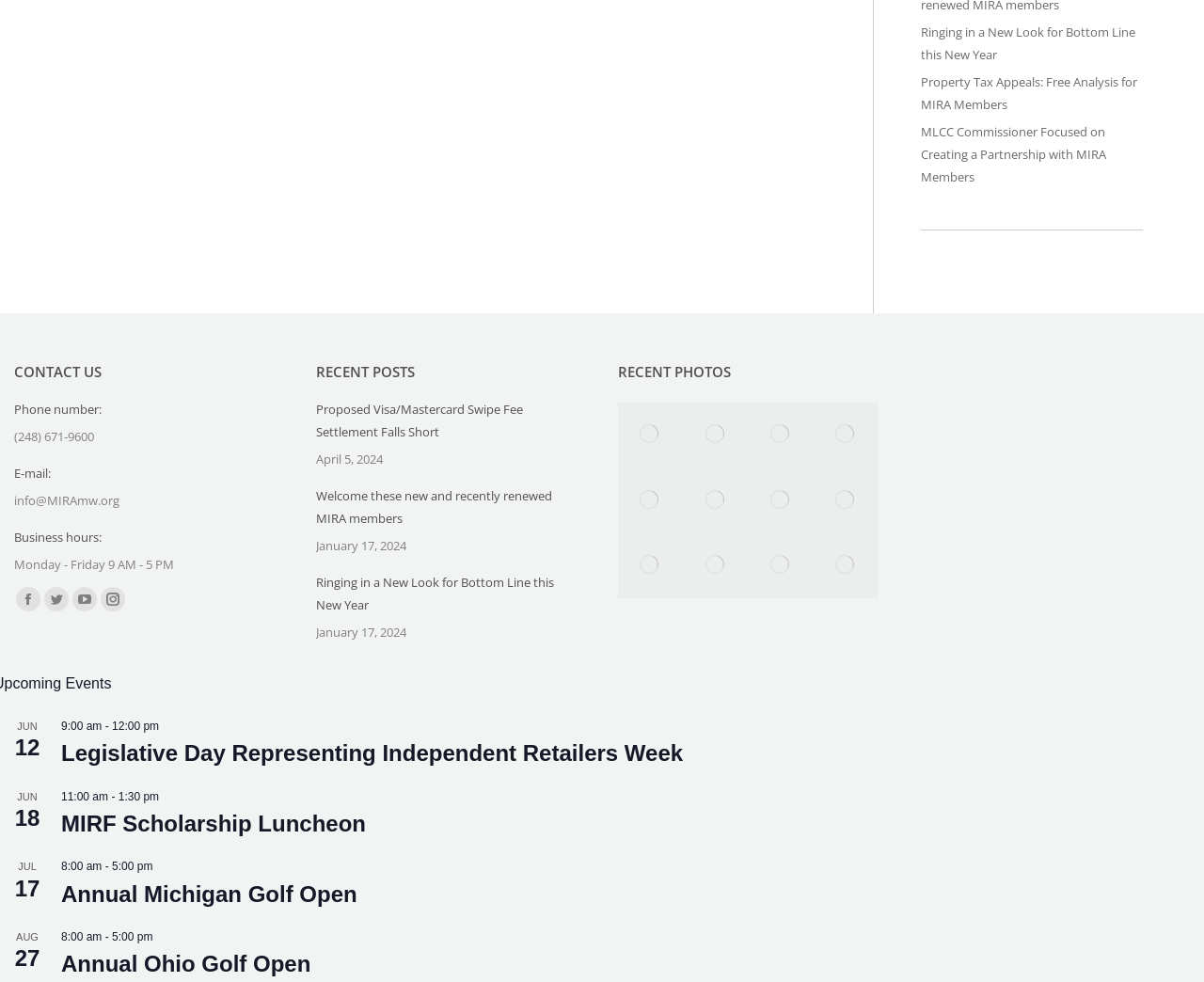Determine the bounding box coordinates of the target area to click to execute the following instruction: "Click the 'Ringing in a New Look for Bottom Line this New Year' link."

[0.765, 0.021, 0.949, 0.067]